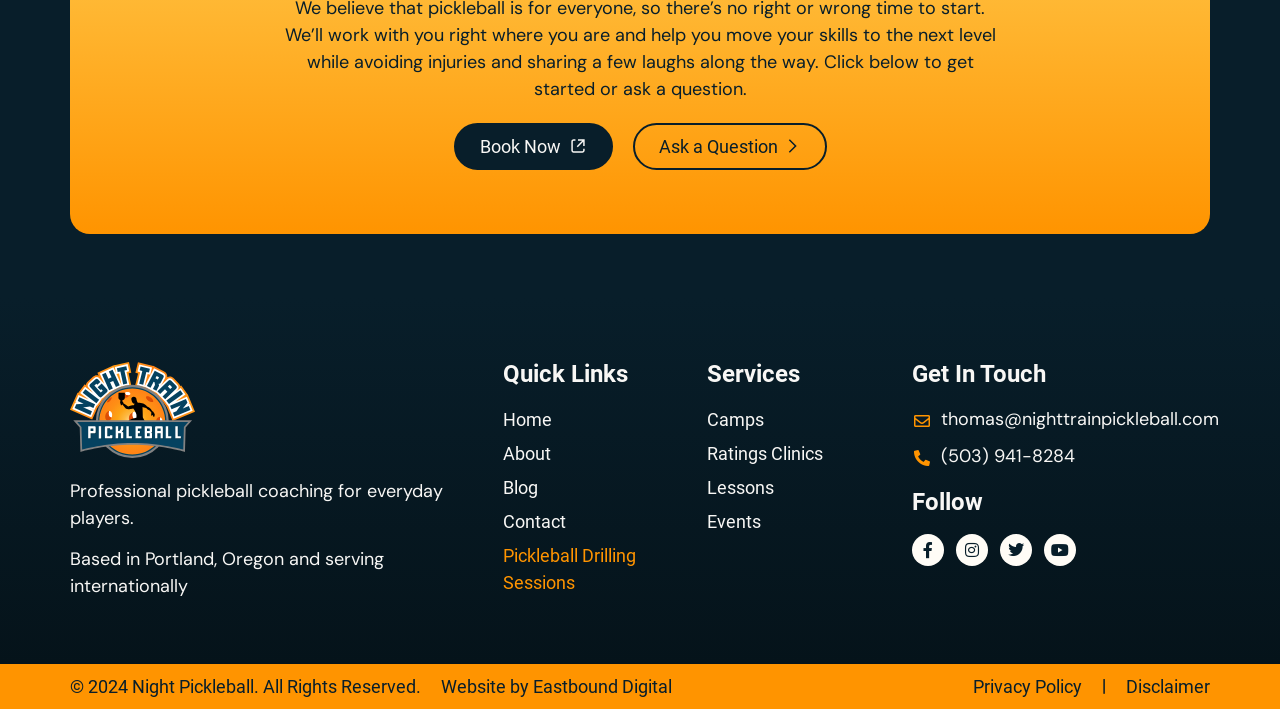What is the location of the pickleball coaching service?
Look at the image and provide a short answer using one word or a phrase.

Portland, Oregon